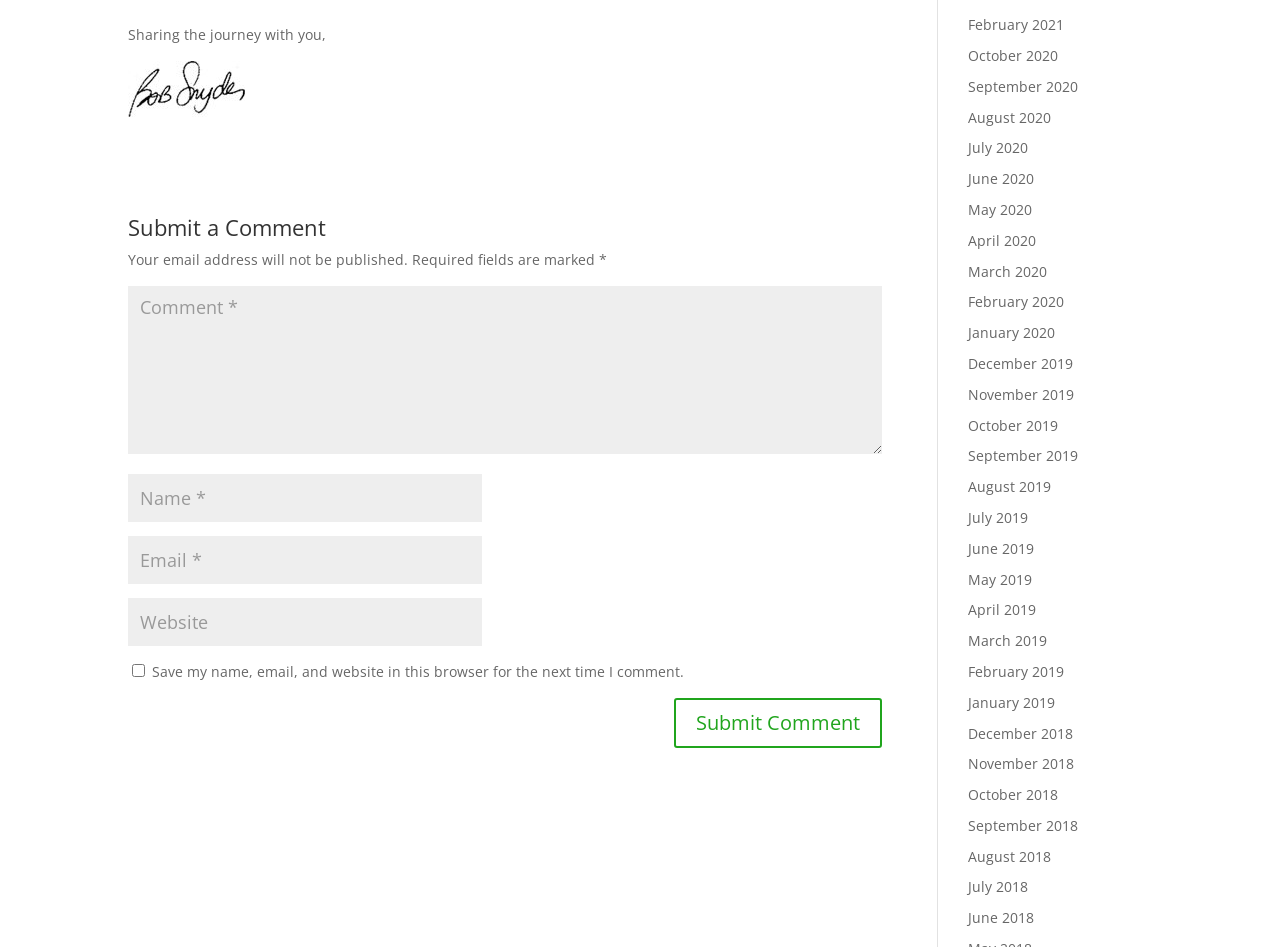Using the provided element description: "name="submit" value="Submit Comment"", identify the bounding box coordinates. The coordinates should be four floats between 0 and 1 in the order [left, top, right, bottom].

[0.527, 0.737, 0.689, 0.79]